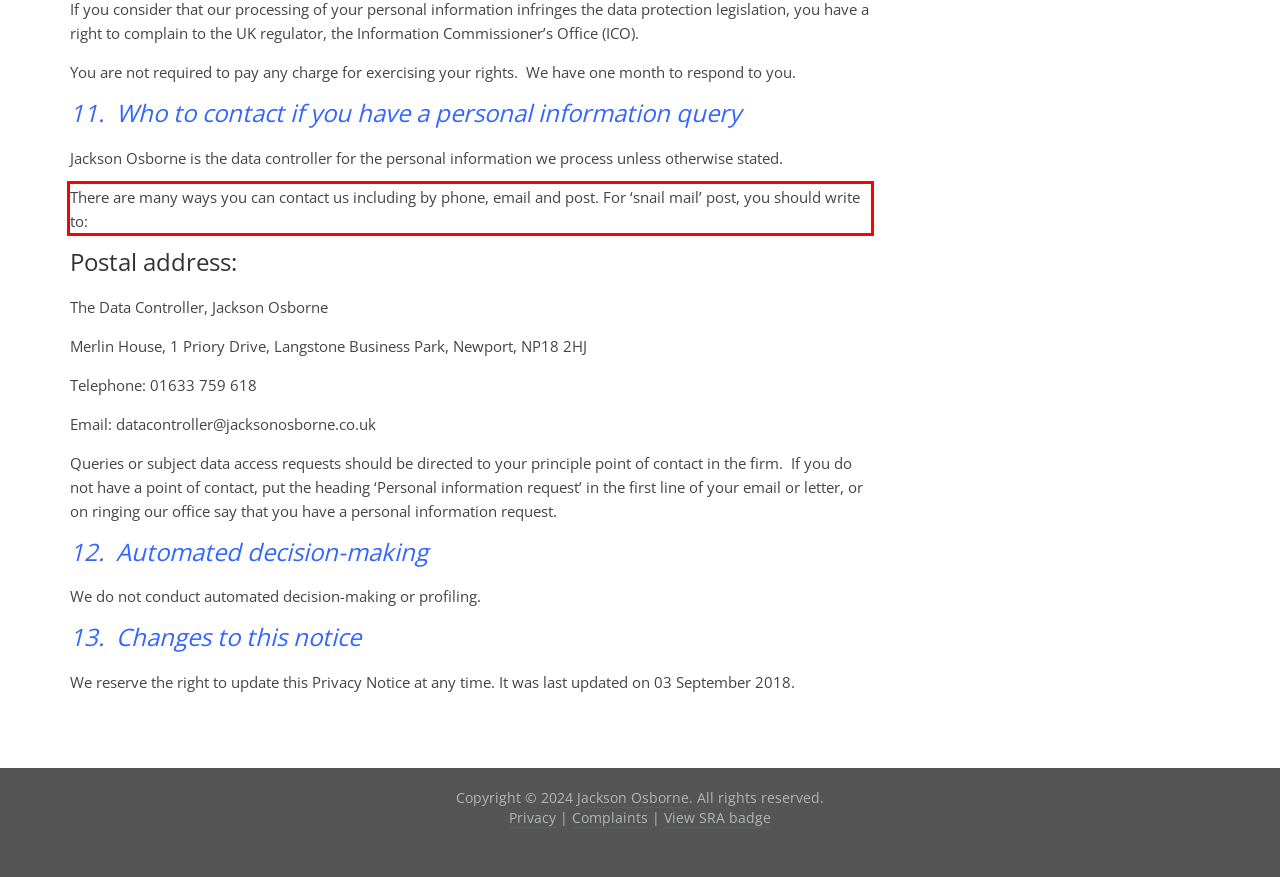You are given a screenshot showing a webpage with a red bounding box. Perform OCR to capture the text within the red bounding box.

There are many ways you can contact us including by phone, email and post. For ‘snail mail’ post, you should write to: